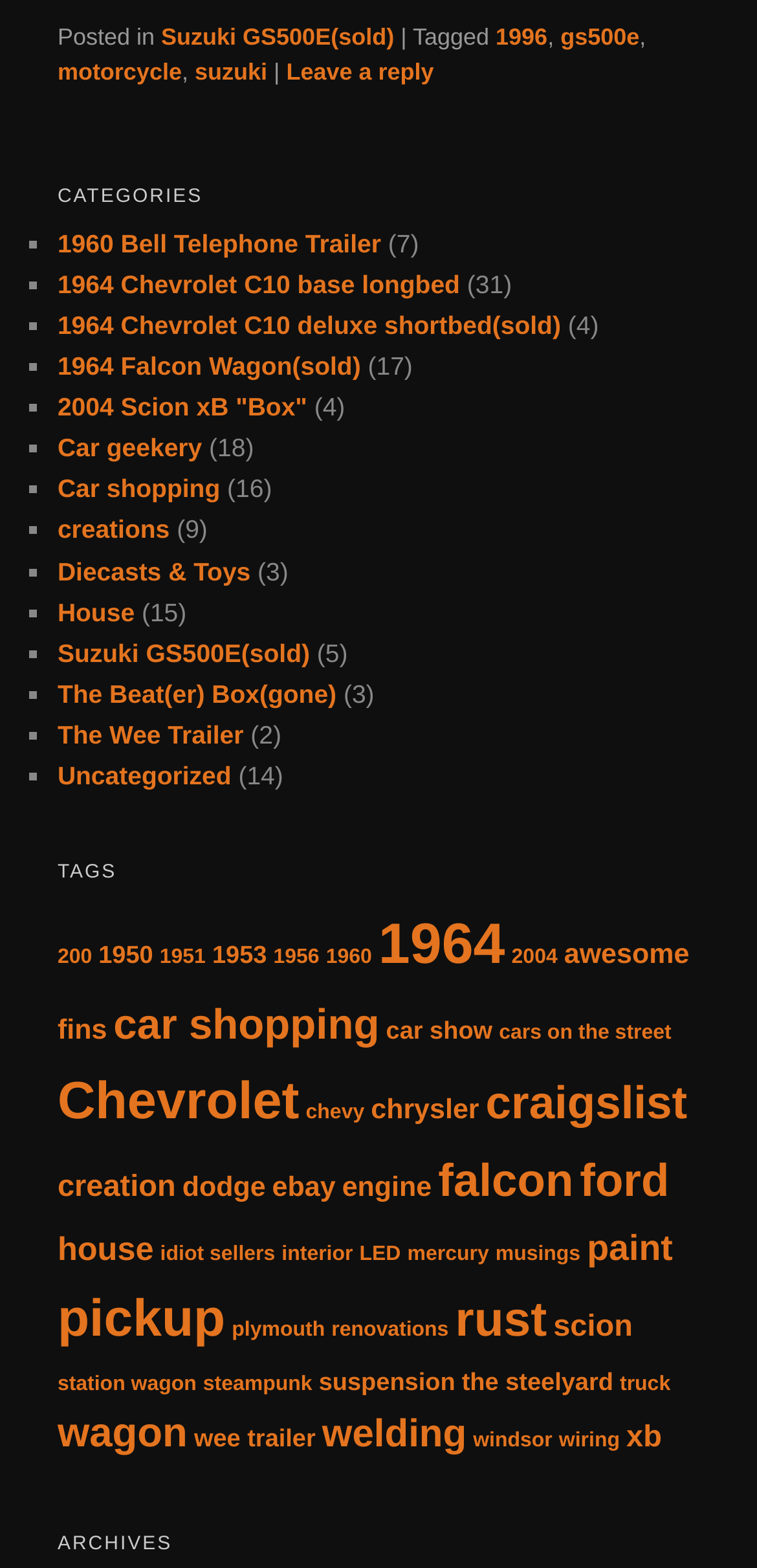Please specify the bounding box coordinates in the format (top-left x, top-left y, bottom-right x, bottom-right y), with values ranging from 0 to 1. Identify the bounding box for the UI component described as follows: ENTERTAINMENT

None